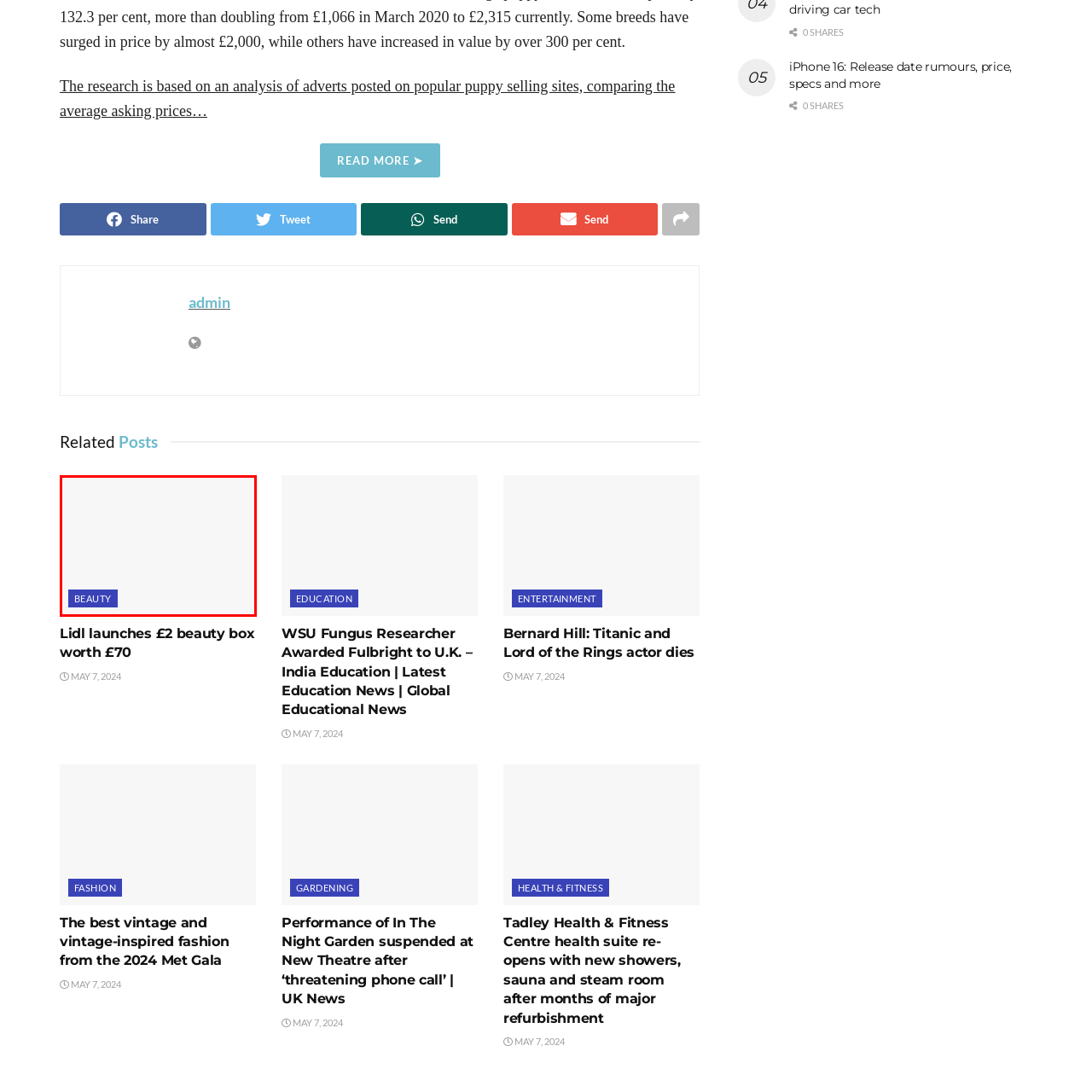What is the purpose of the button?
Inspect the part of the image highlighted by the red bounding box and give a detailed answer to the question.

The button likely serves as a navigation link on a website, potentially leading to a section dedicated to beauty-related articles or products.